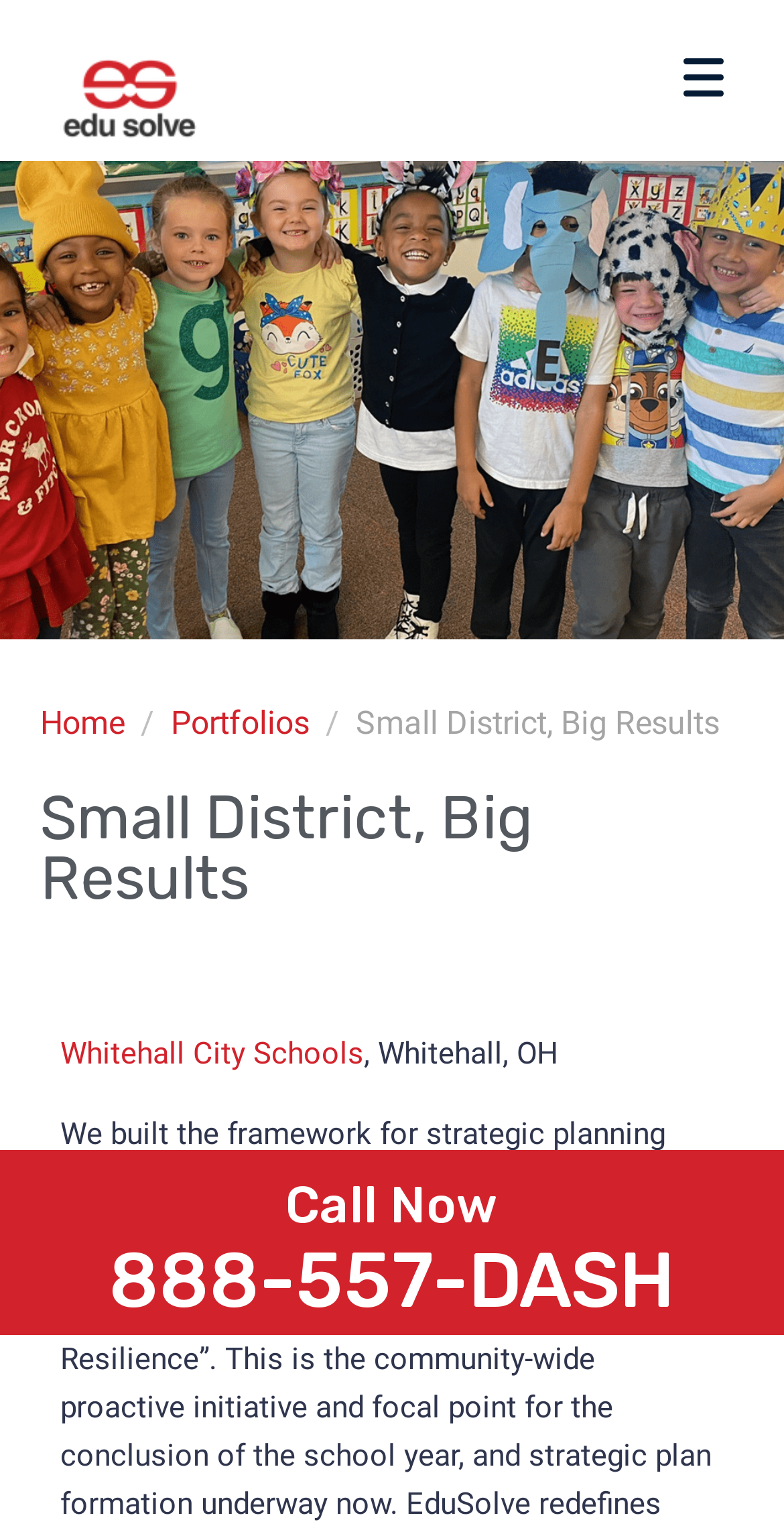Provide the bounding box coordinates of the HTML element described by the text: "Whitehall City Schools".

[0.077, 0.674, 0.464, 0.698]